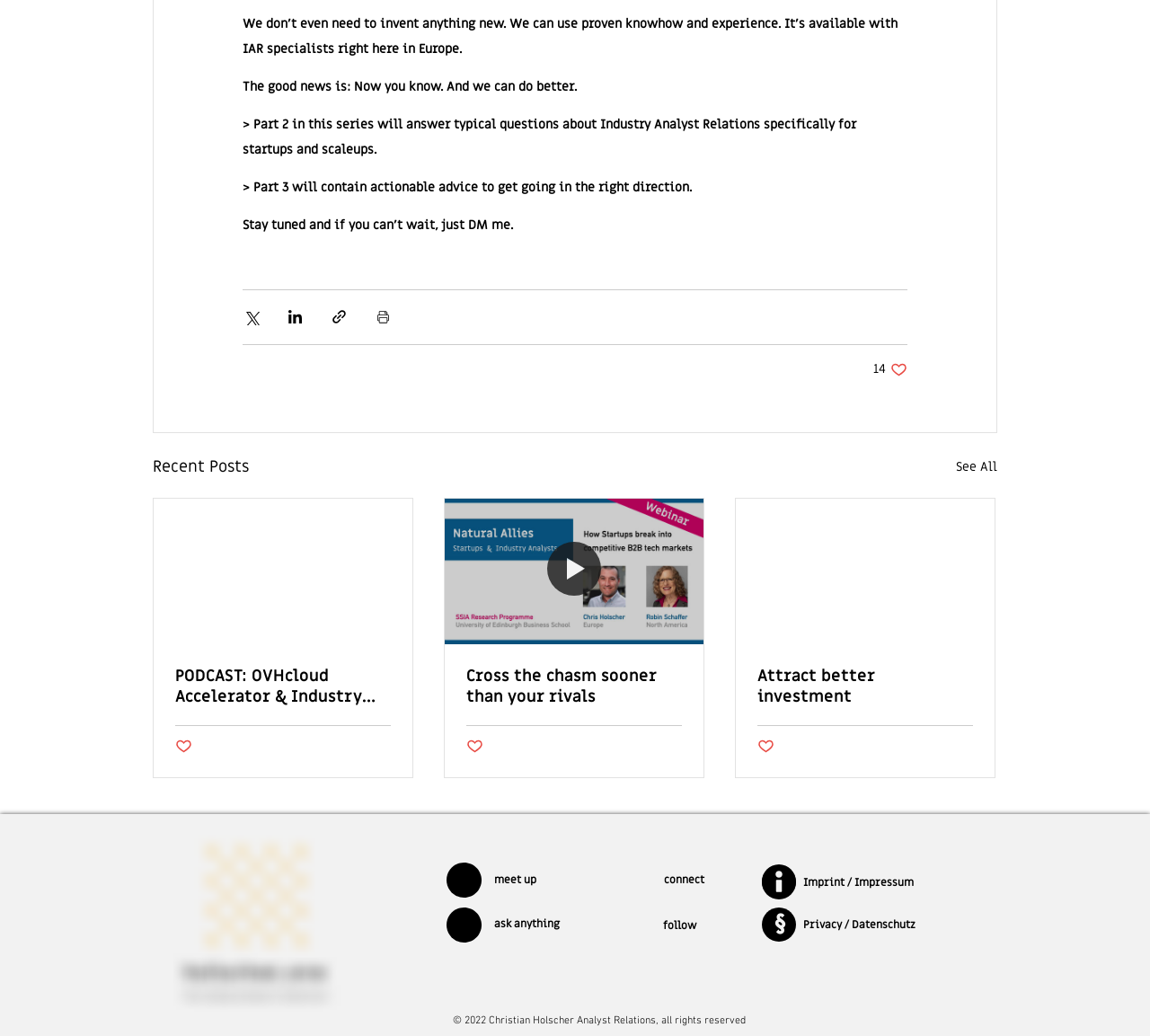Please identify the coordinates of the bounding box that should be clicked to fulfill this instruction: "Read the article about OVHcloud Accelerator & Industry Analyst Engagement".

[0.152, 0.642, 0.34, 0.682]